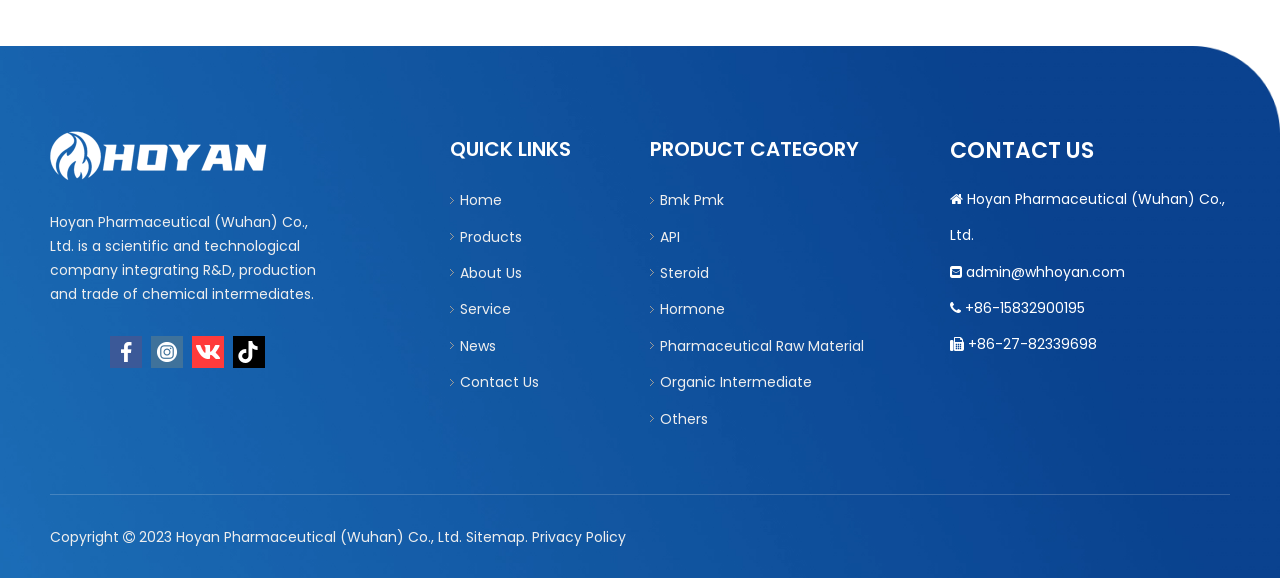Respond with a single word or short phrase to the following question: 
What is the copyright year?

2023